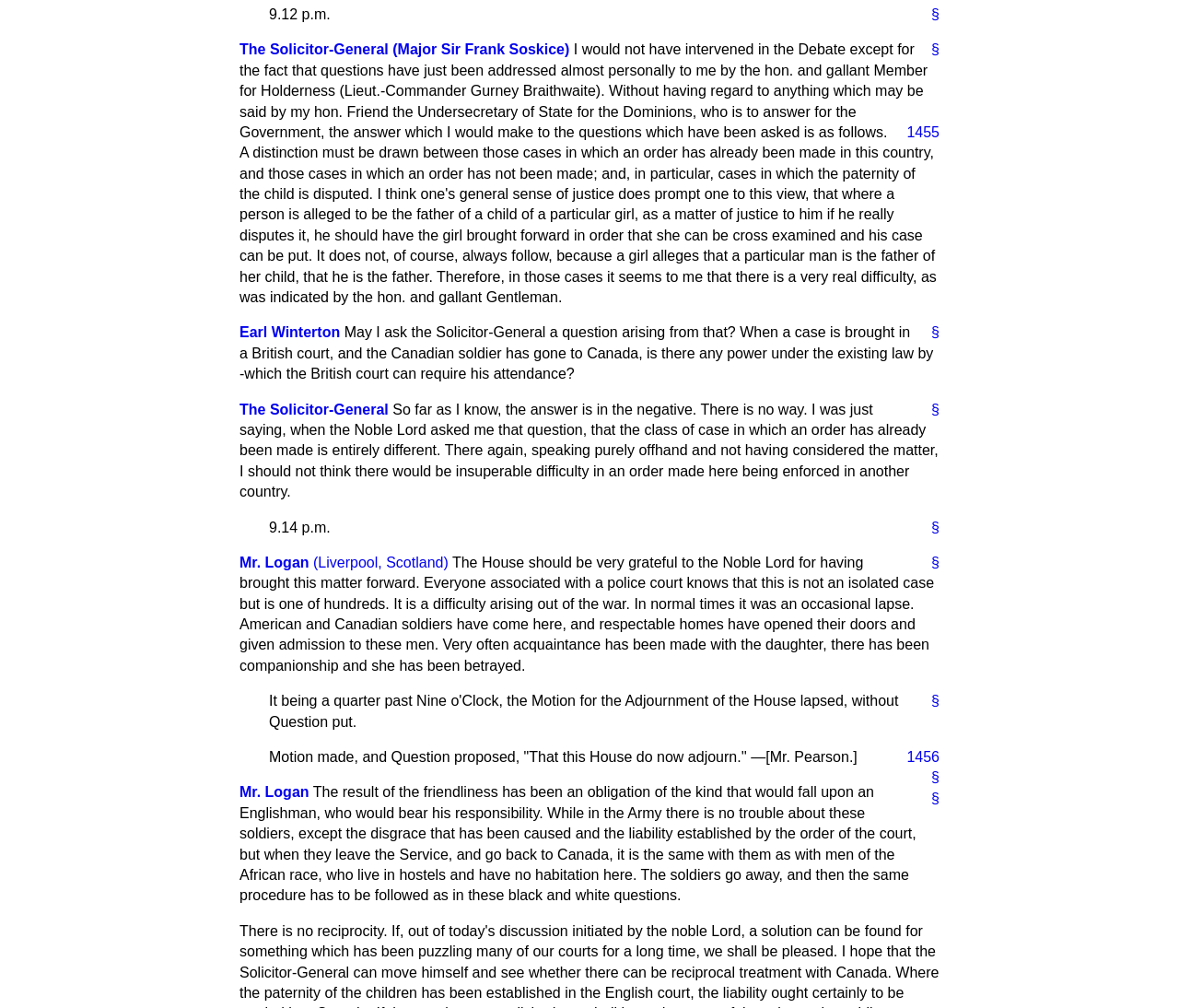Identify the bounding box coordinates for the UI element that matches this description: "The Solicitor-General".

[0.203, 0.398, 0.33, 0.414]